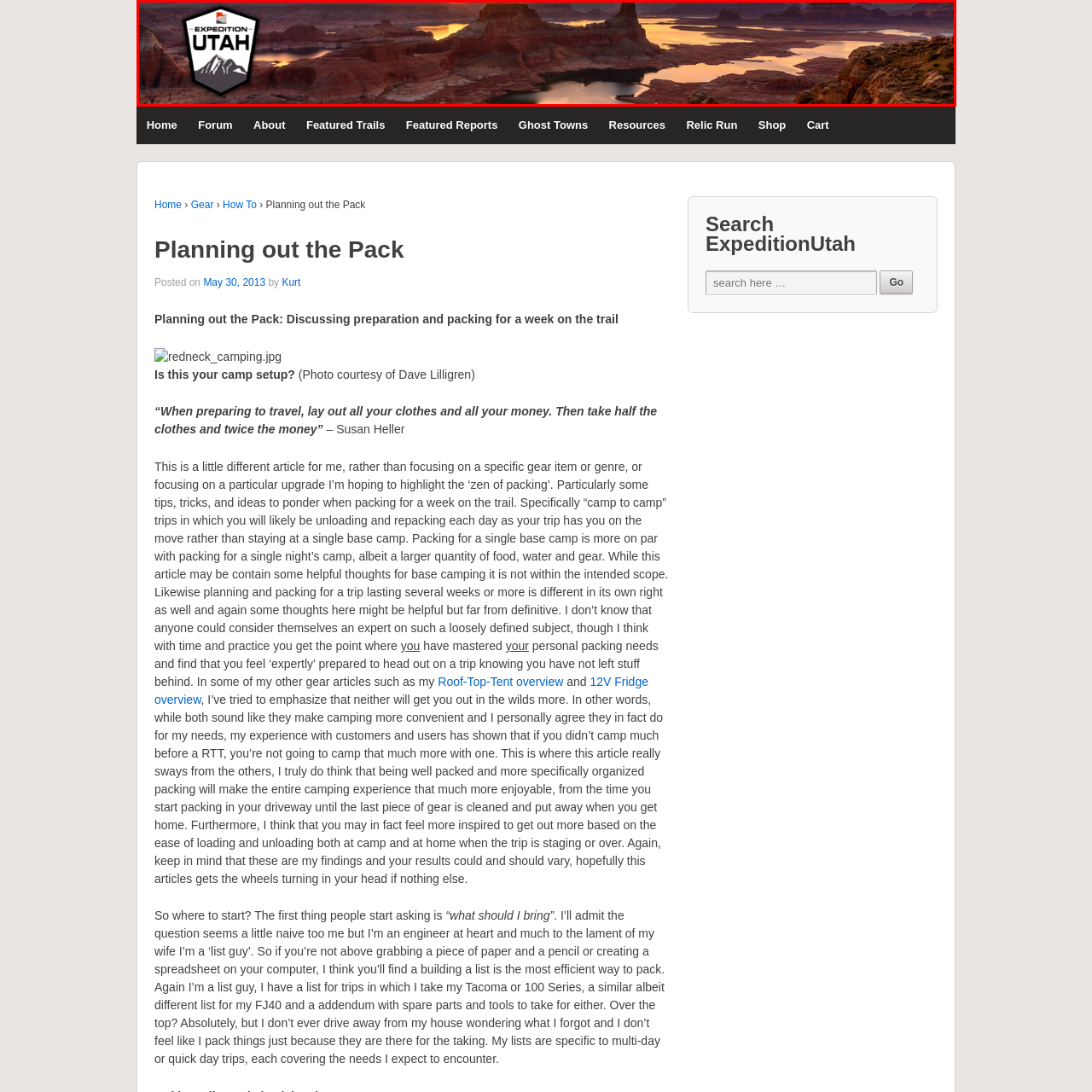Provide a thorough description of the scene captured within the red rectangle.

The image showcases a breathtaking panoramic view of Utah's stunning landscape, featuring majestic red rock formations and serene water reflections at sunset. Prominently displayed is the "Expedition Utah" logo, symbolizing a community passionate about exploring the natural beauty of the state. The warm, golden hues of the sunset accentuate the rugged terrain, inviting outdoor enthusiasts to embark on their adventures. This captivating scene encapsulates the essence of outdoor exploration, highlighting the diverse and magnificent topography that makes Utah a prime destination for adventurers and nature lovers alike.